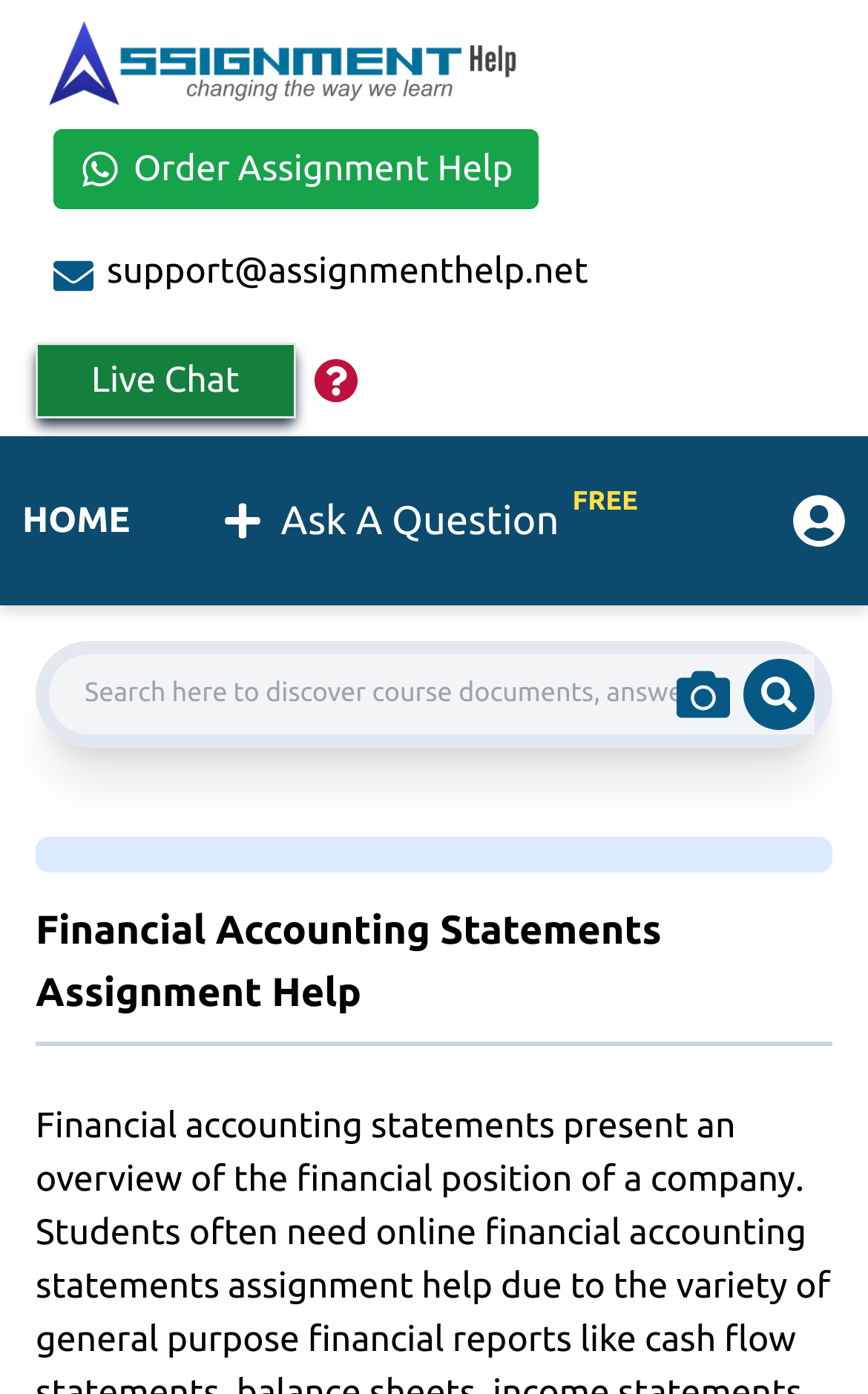Please identify the bounding box coordinates of the clickable region that I should interact with to perform the following instruction: "Contact support". The coordinates should be expressed as four float numbers between 0 and 1, i.e., [left, top, right, bottom].

[0.062, 0.175, 0.678, 0.213]